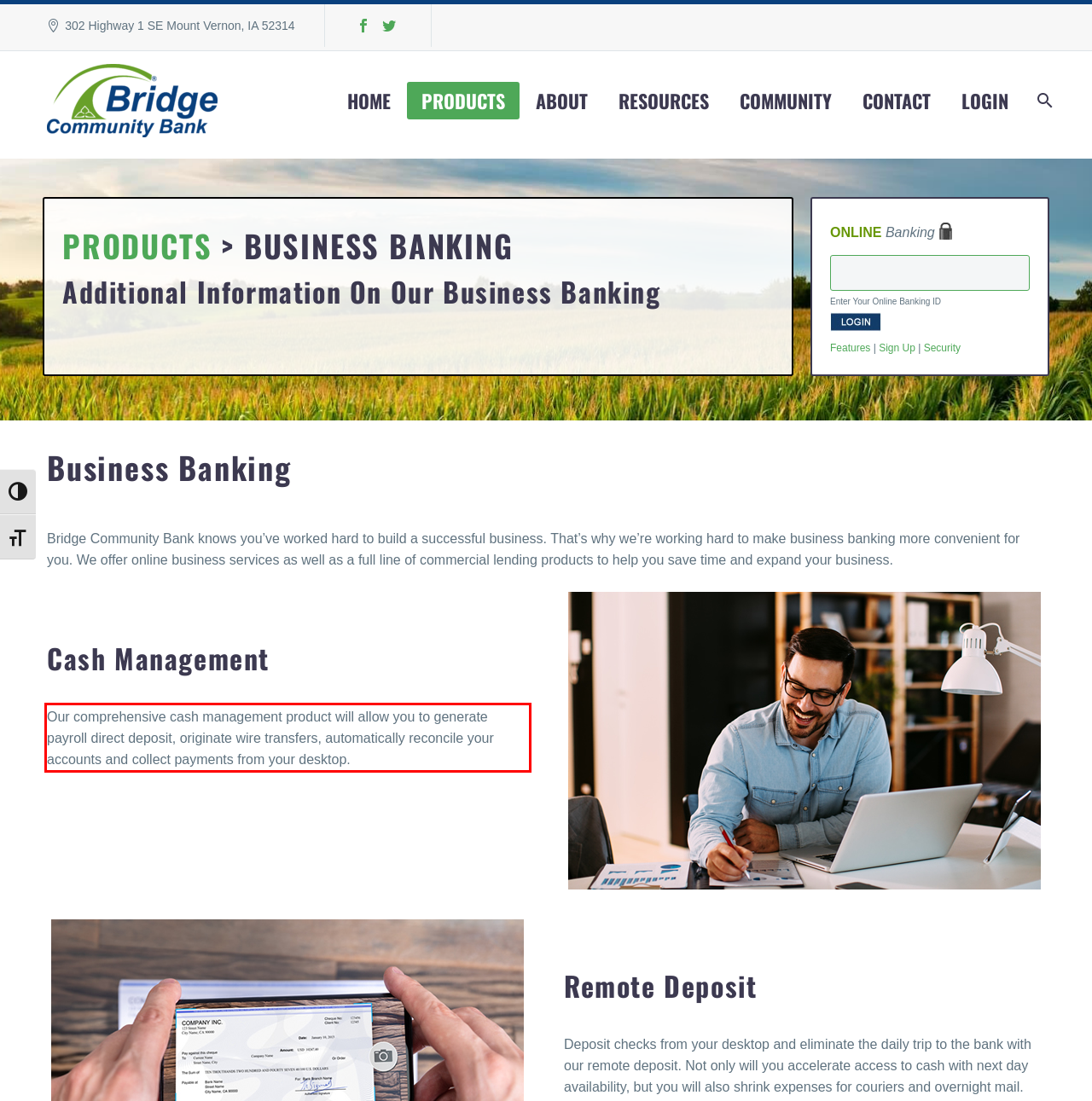Identify the text inside the red bounding box on the provided webpage screenshot by performing OCR.

Our comprehensive cash management product will allow you to generate payroll direct deposit, originate wire transfers, automatically reconcile your accounts and collect payments from your desktop.